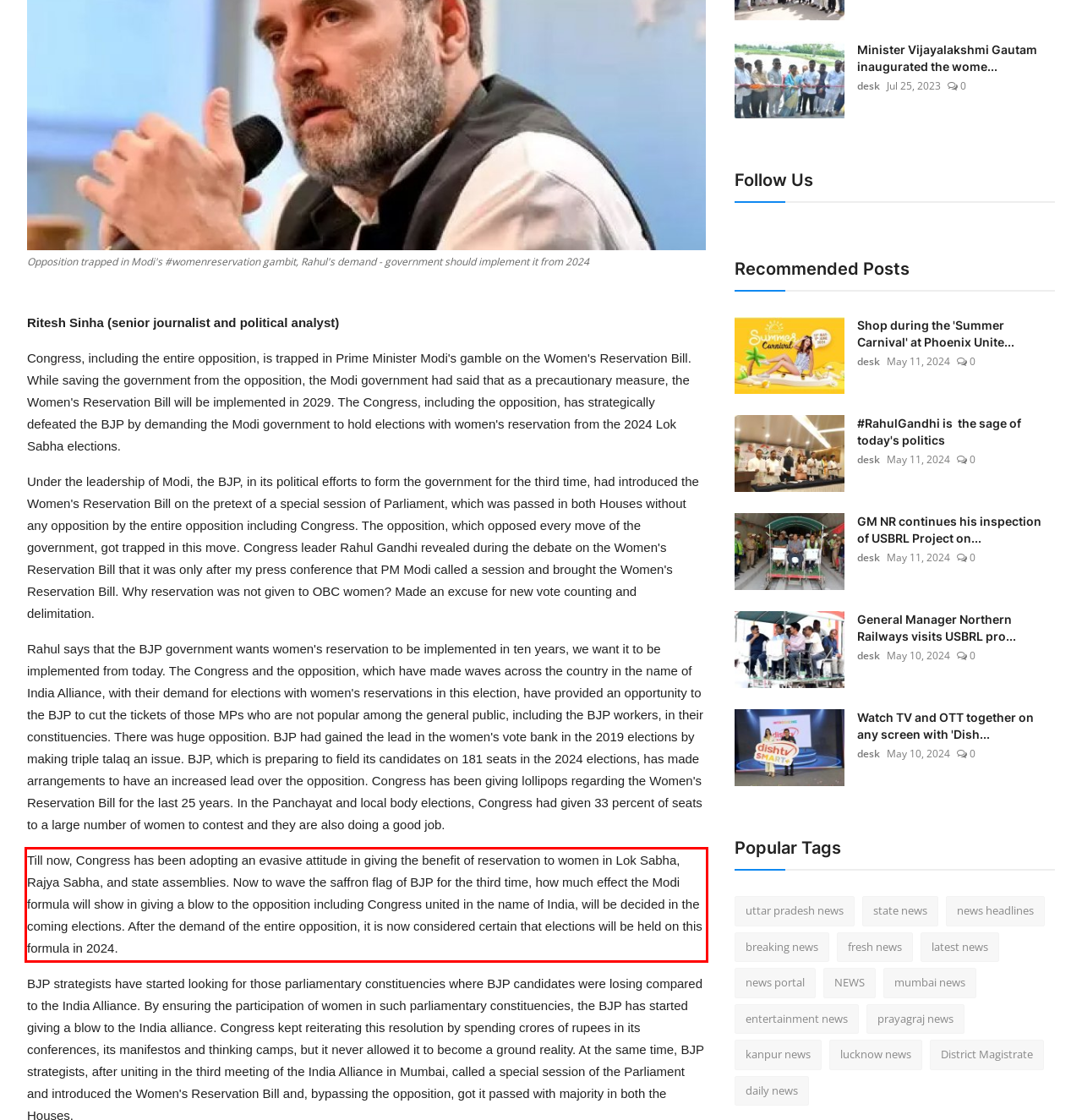The screenshot provided shows a webpage with a red bounding box. Apply OCR to the text within this red bounding box and provide the extracted content.

Till now, Congress has been adopting an evasive attitude in giving the benefit of reservation to women in Lok Sabha, Rajya Sabha, and state assemblies. Now to wave the saffron flag of BJP for the third time, how much effect the Modi formula will show in giving a blow to the opposition including Congress united in the name of India, will be decided in the coming elections. After the demand of the entire opposition, it is now considered certain that elections will be held on this formula in 2024.